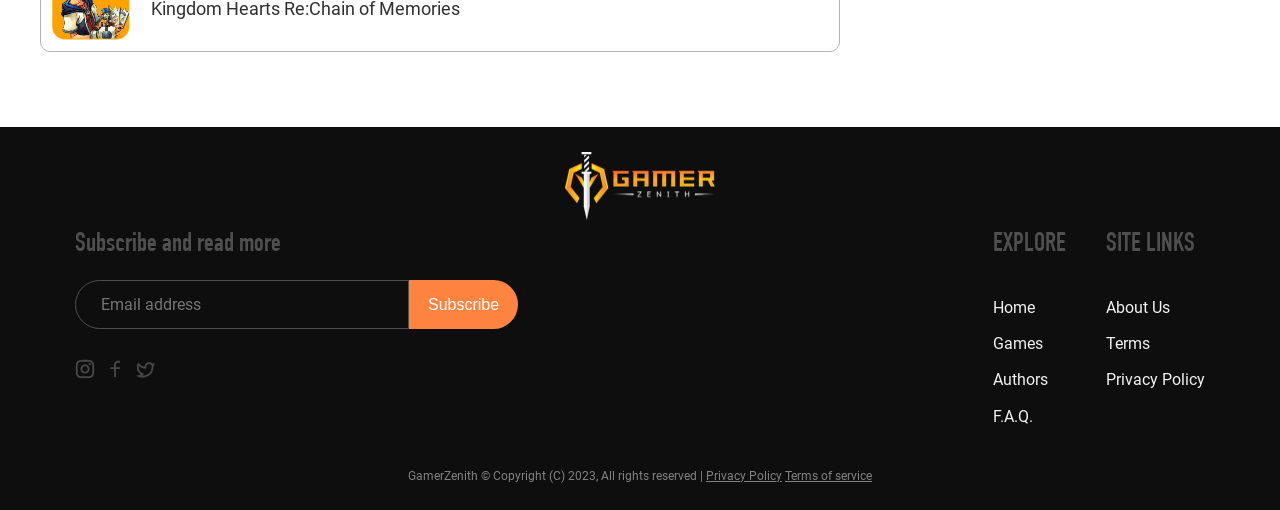Examine the image carefully and respond to the question with a detailed answer: 
What is the name of the website?

The copyright information at the bottom of the webpage mentions 'GamerZenith © Copyright (C) 2023, All rights reserved', indicating that the name of the website is GamerZenith.